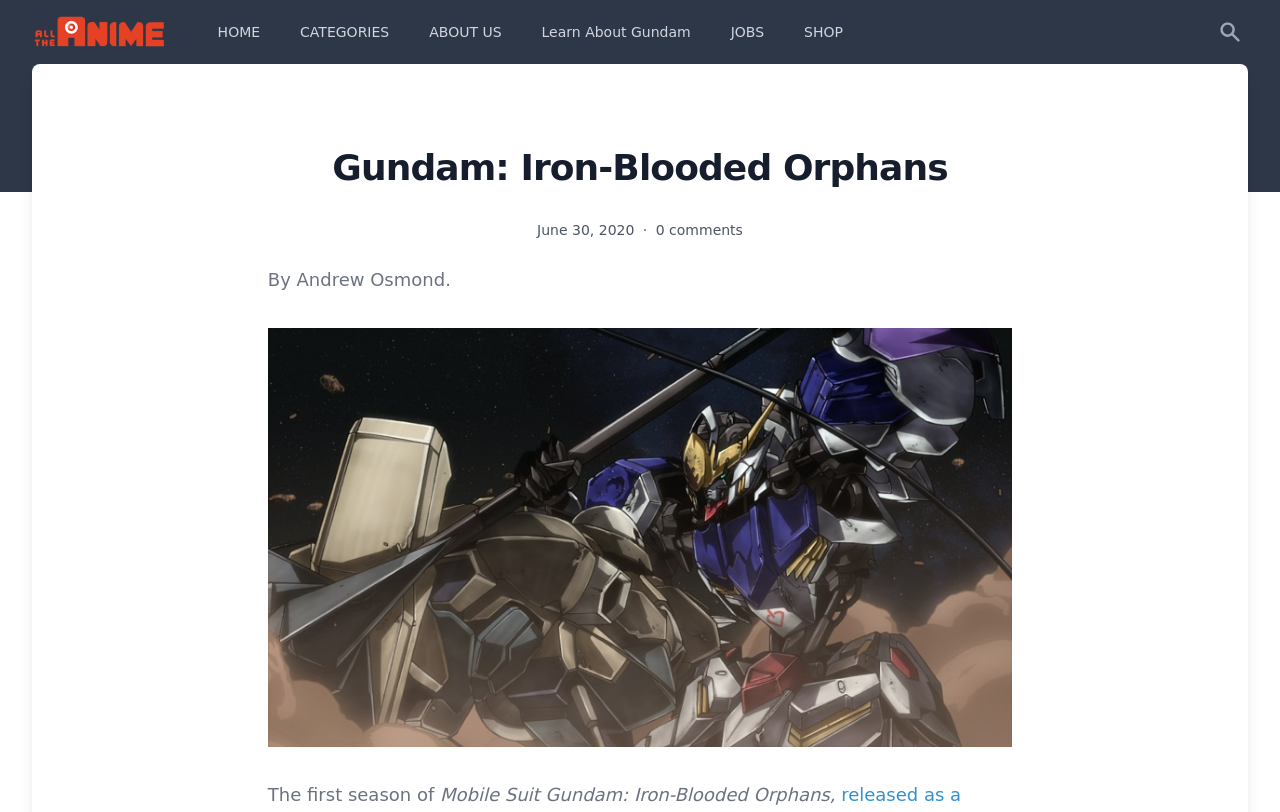Could you specify the bounding box coordinates for the clickable section to complete the following instruction: "Search for something"?

[0.947, 0.017, 0.975, 0.062]